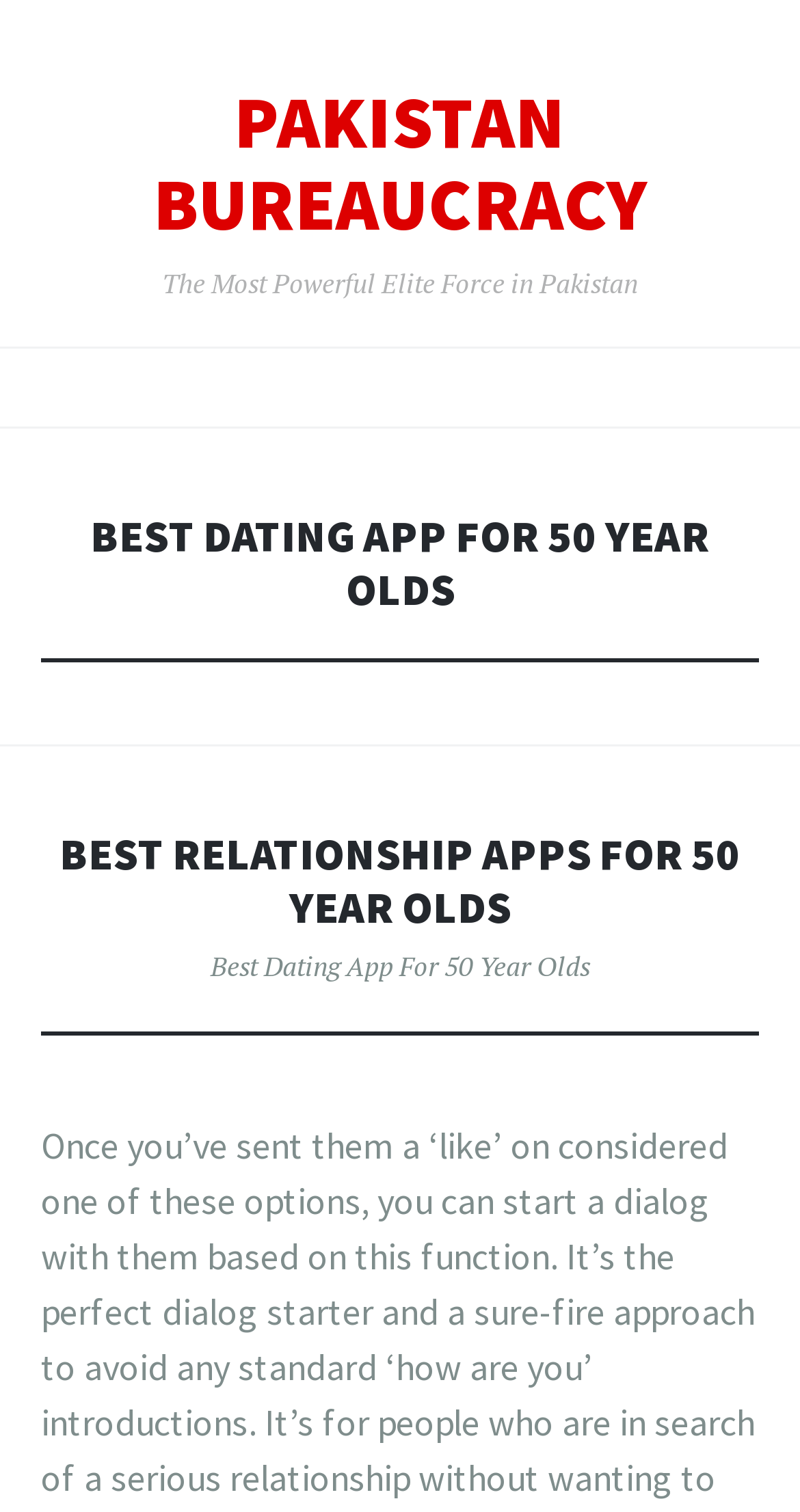How many sections are there on the webpage?
Based on the visual, give a brief answer using one word or a short phrase.

Three